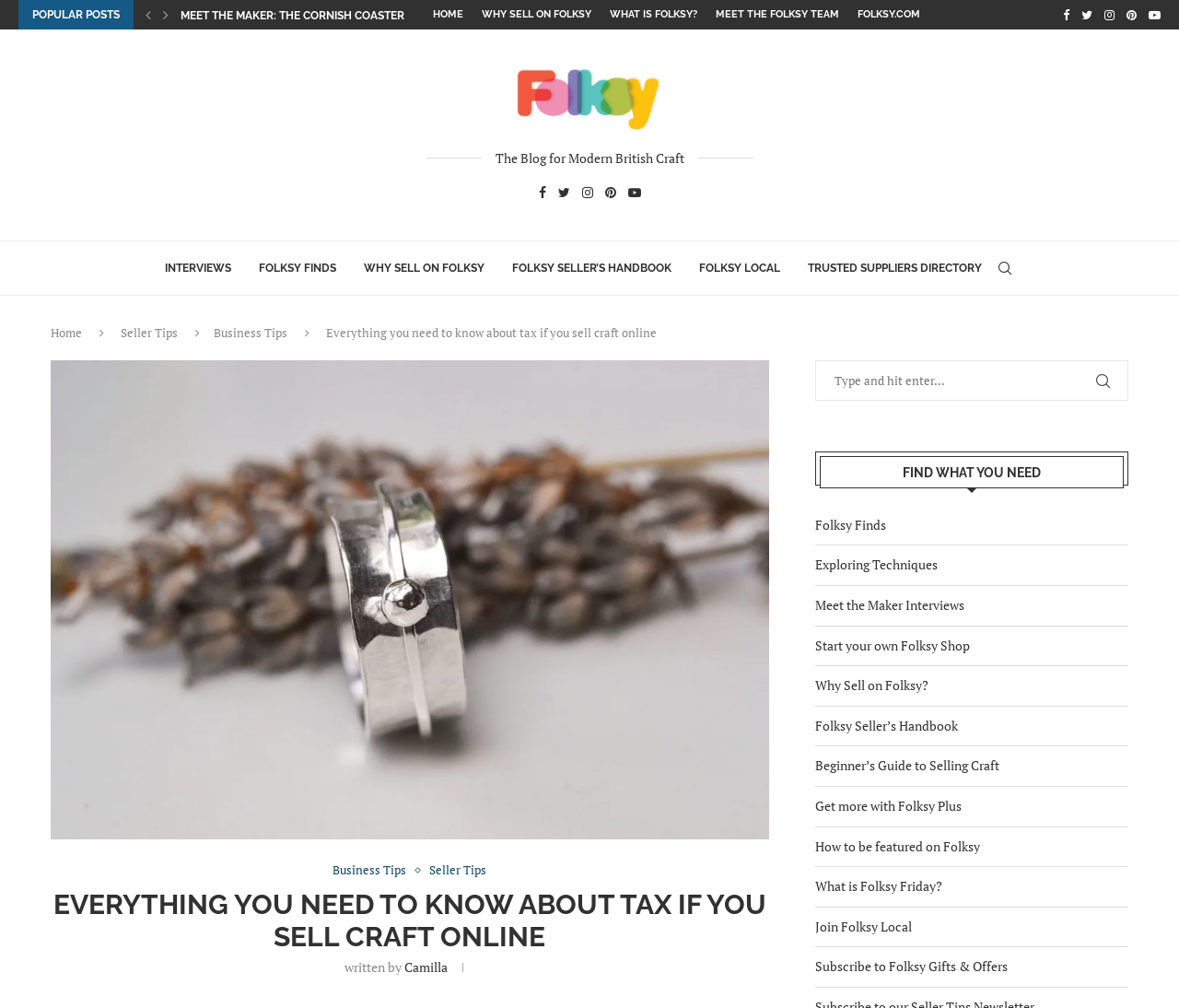Use the information in the screenshot to answer the question comprehensively: What is the name of the blog?

I determined the name of the blog by looking at the image element that says 'Folksy Blog' and the StaticText element that says 'The Blog for Modern British Craft'.